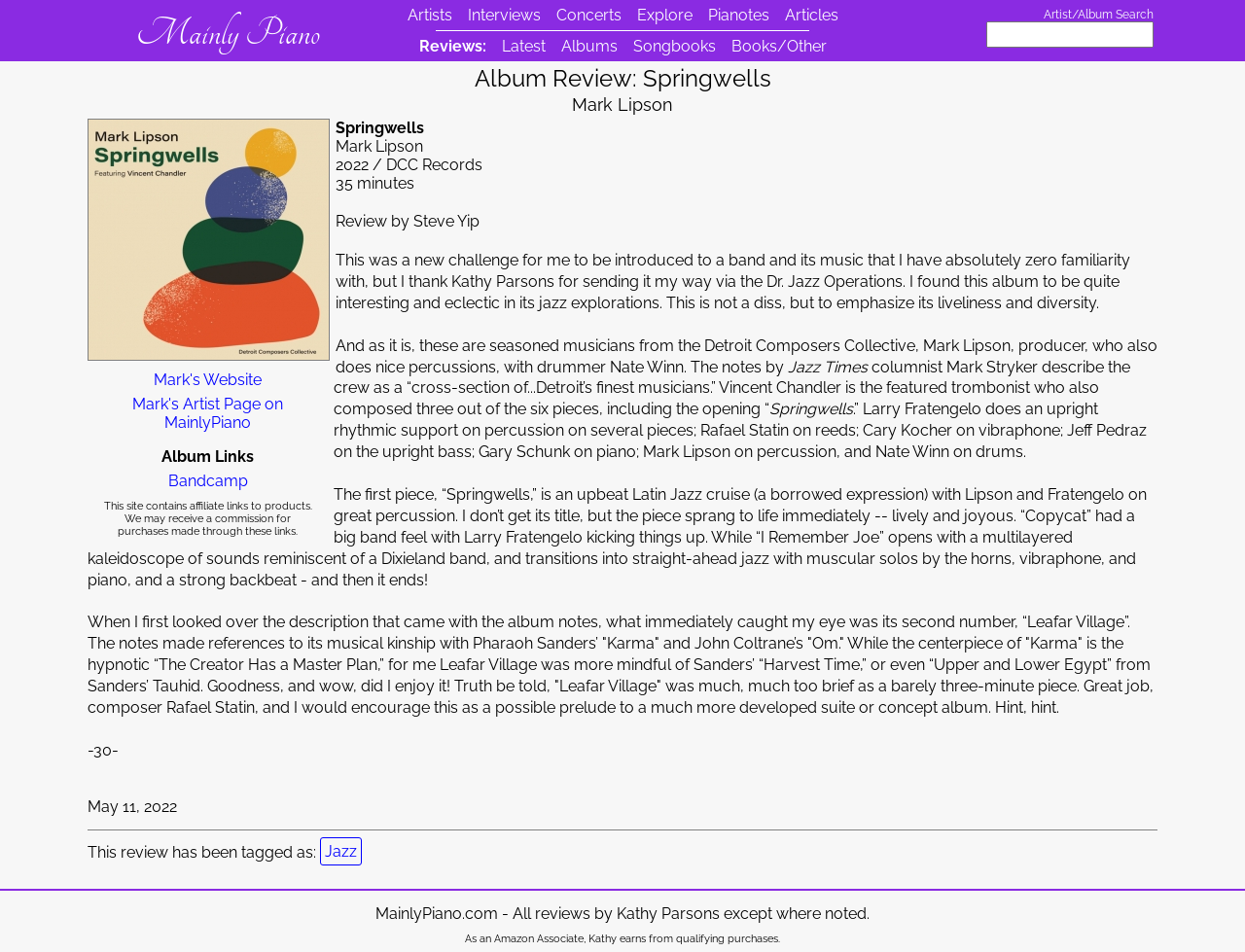Please locate the bounding box coordinates of the element that should be clicked to complete the given instruction: "Read reviews of latest albums".

[0.398, 0.033, 0.443, 0.064]